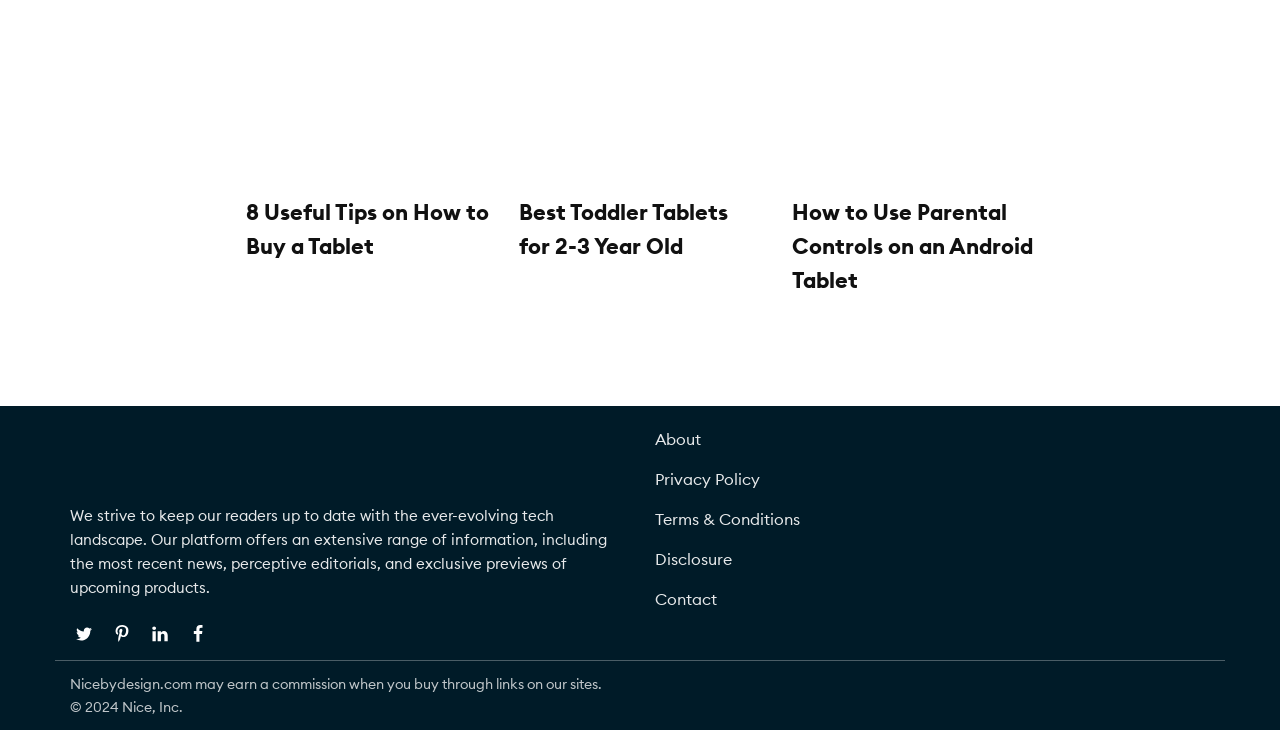Please identify the bounding box coordinates of the element that needs to be clicked to perform the following instruction: "Read 'How to Use Parental Controls on an Android Tablet'".

[0.618, 0.013, 0.808, 0.252]